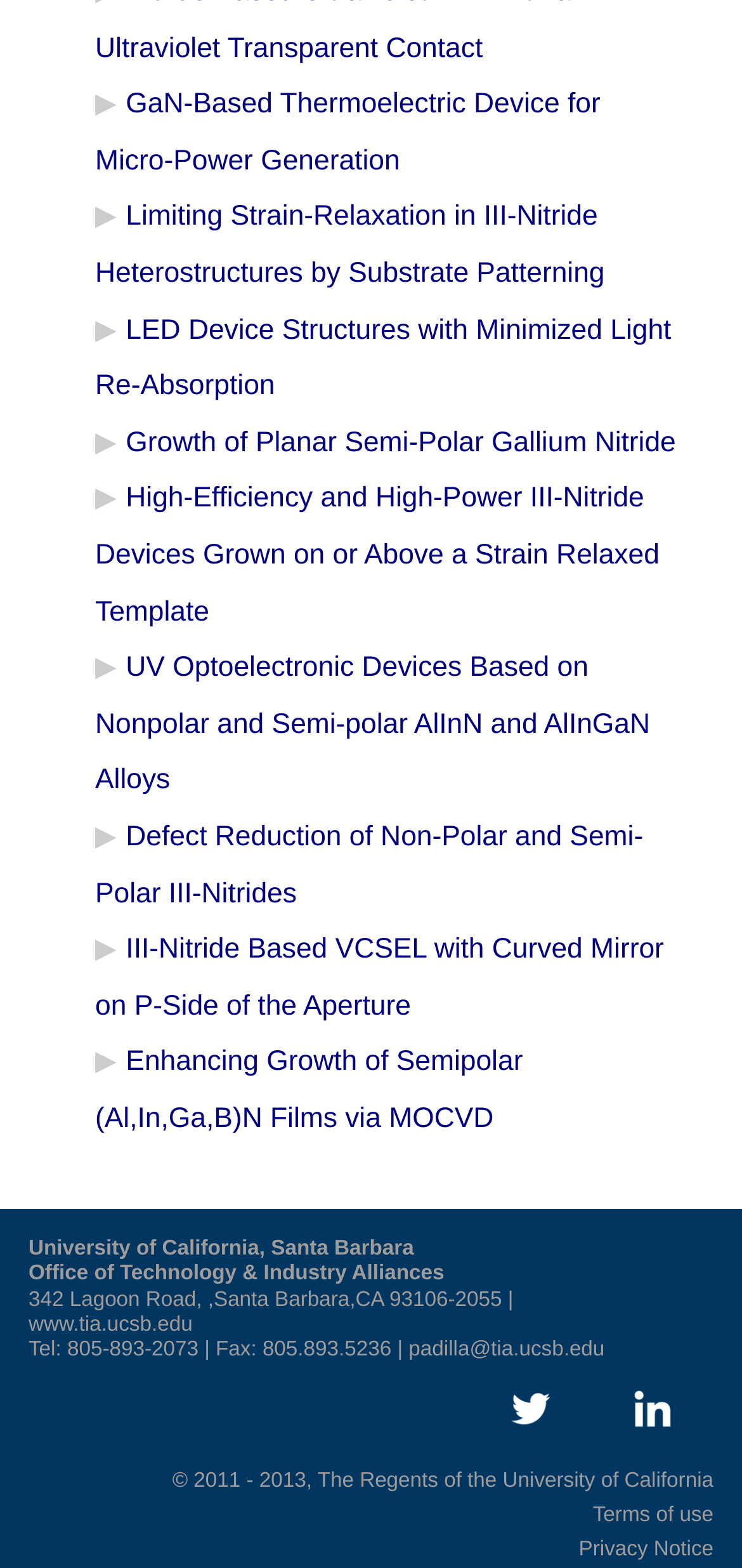Could you provide the bounding box coordinates for the portion of the screen to click to complete this instruction: "Click on GaN-Based Thermoelectric Device for Micro-Power Generation"?

[0.128, 0.057, 0.809, 0.113]